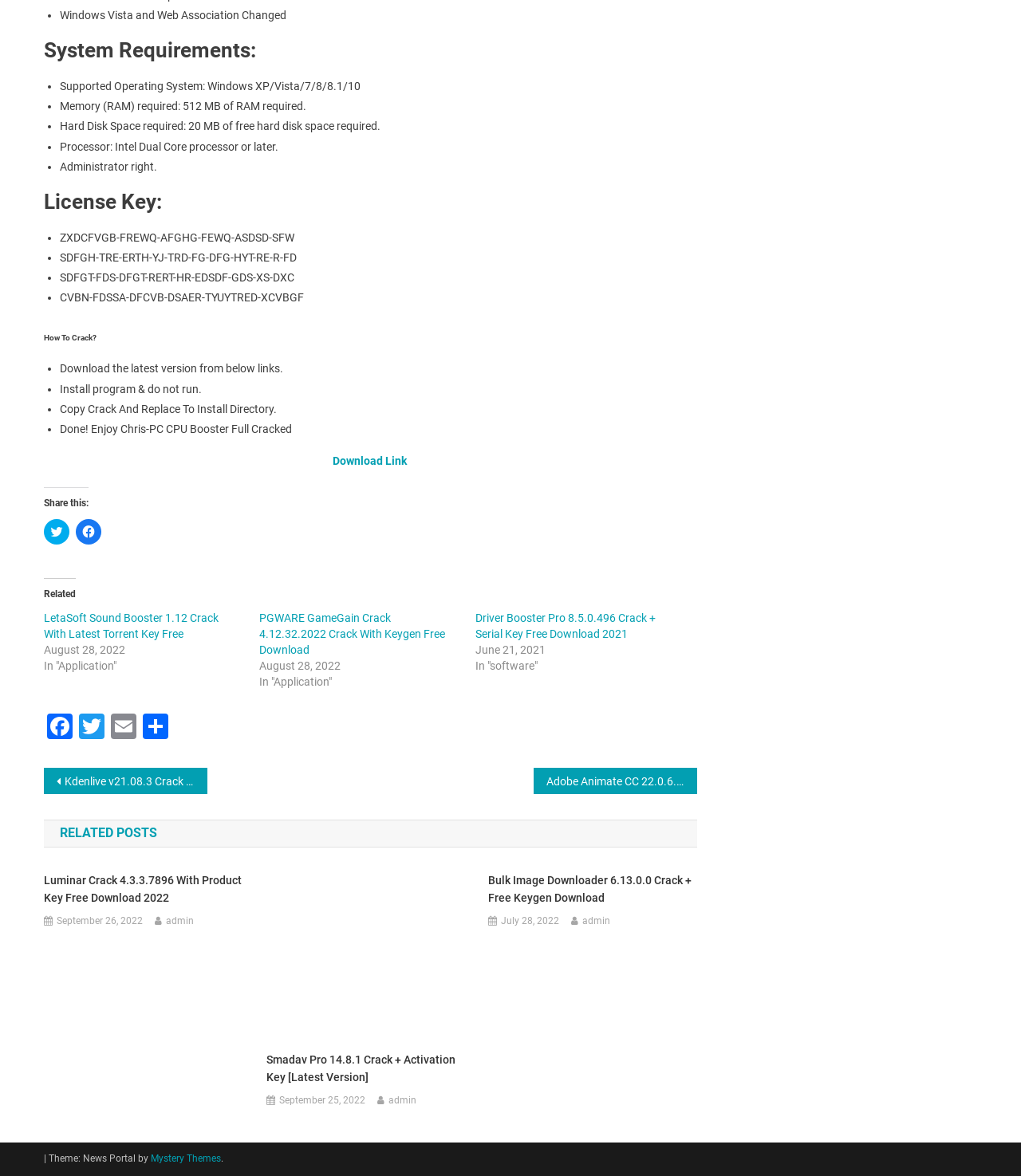Determine the bounding box coordinates for the UI element matching this description: "Mystery Themes".

[0.148, 0.981, 0.216, 0.99]